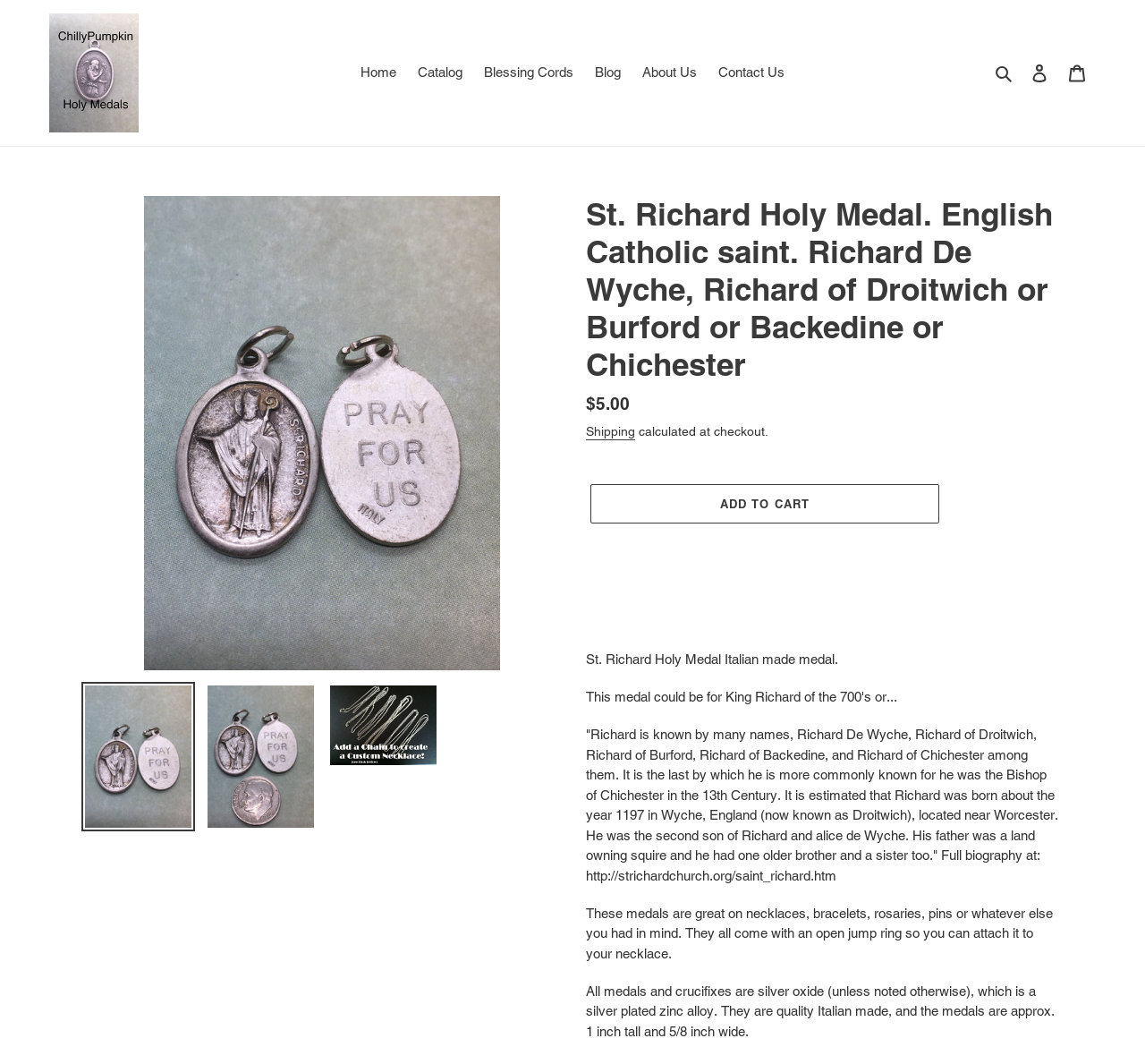Determine the bounding box coordinates of the area to click in order to meet this instruction: "Log in to the account".

[0.891, 0.051, 0.924, 0.087]